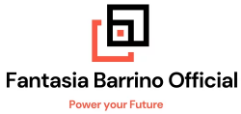What colors are used in the logo design? From the image, respond with a single word or brief phrase.

Orange and black